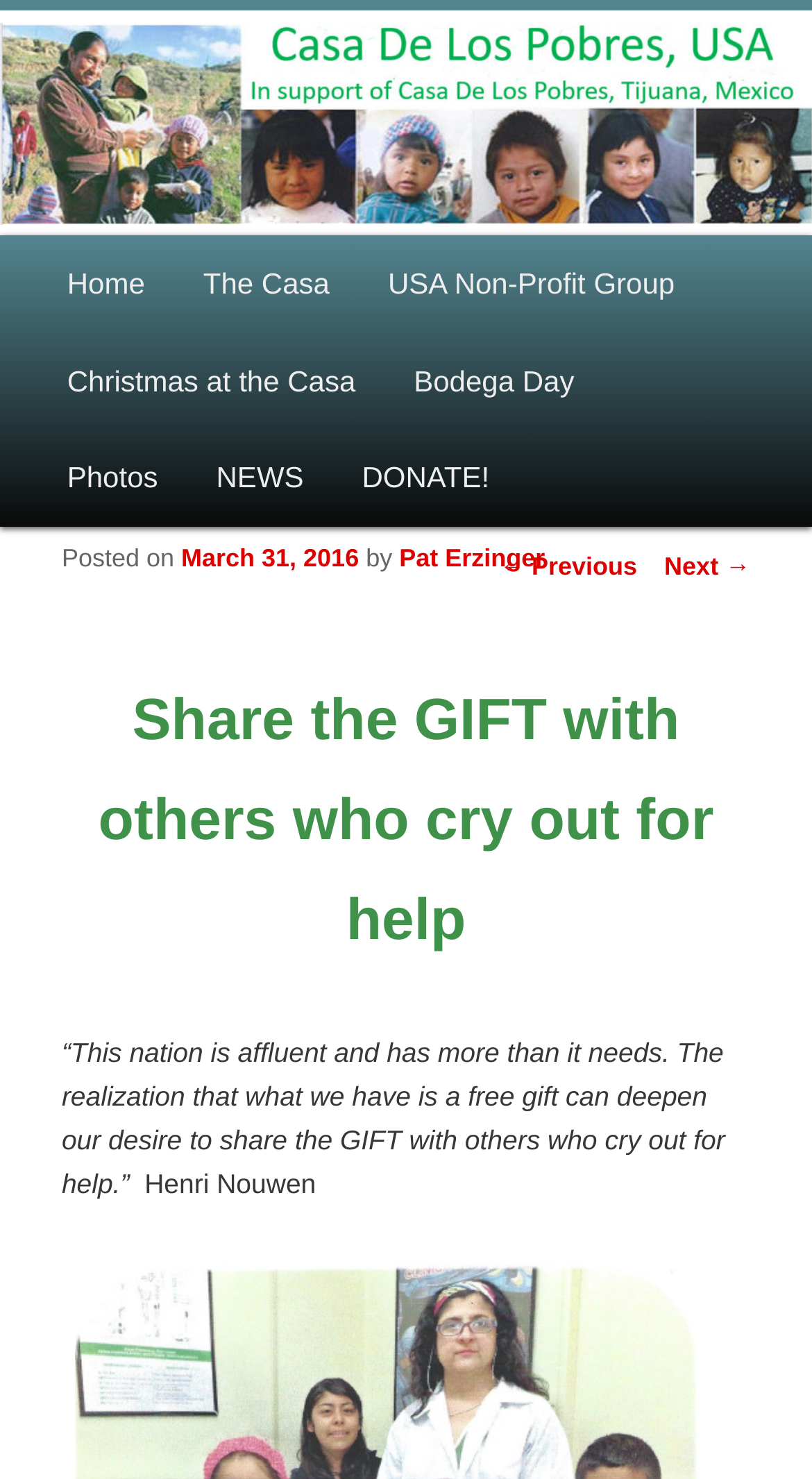Determine the bounding box coordinates of the element's region needed to click to follow the instruction: "View 'Photos'". Provide these coordinates as four float numbers between 0 and 1, formatted as [left, top, right, bottom].

[0.047, 0.291, 0.23, 0.356]